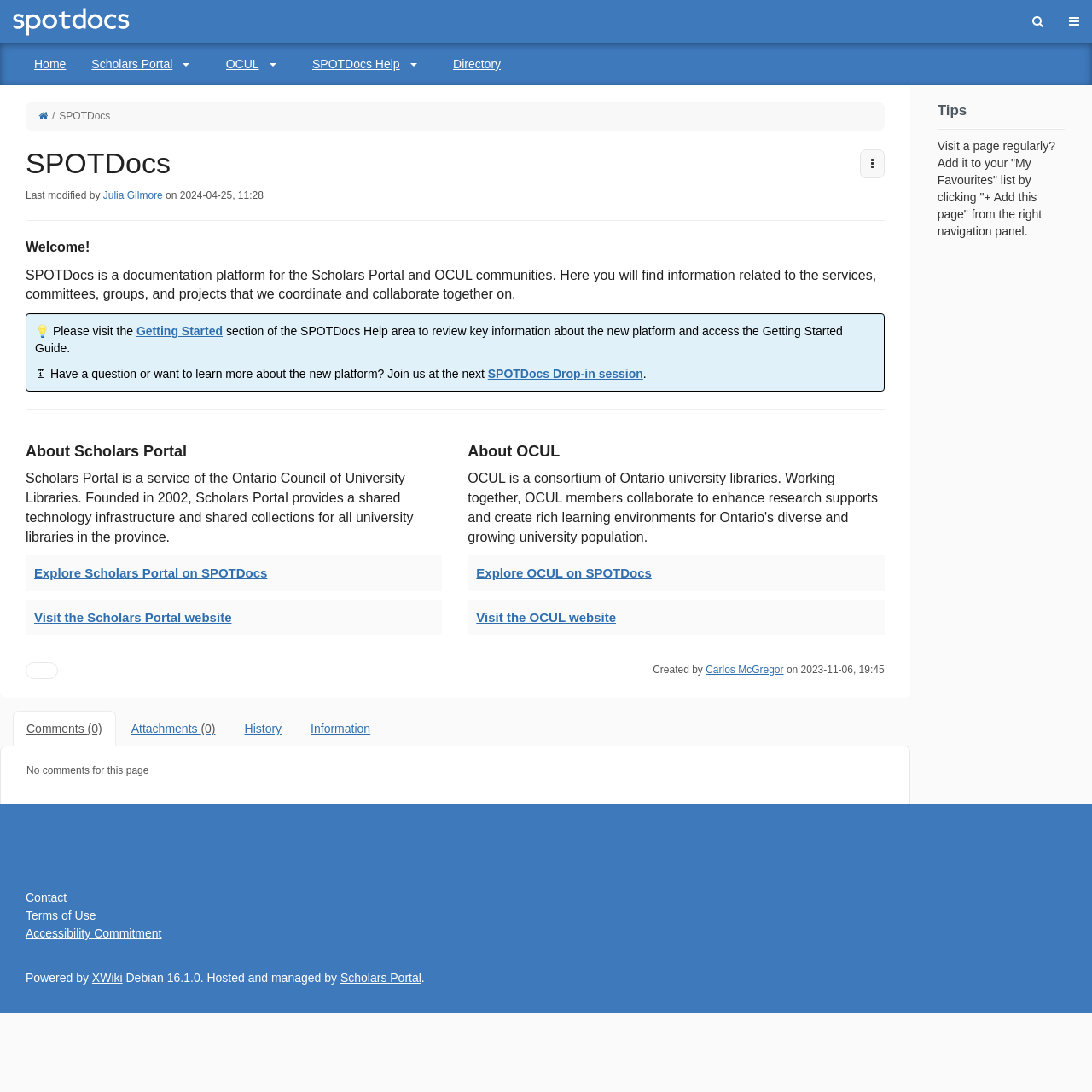Determine the bounding box coordinates of the target area to click to execute the following instruction: "Click the 'Toggle navigation' button."

[0.967, 0.0, 1.0, 0.039]